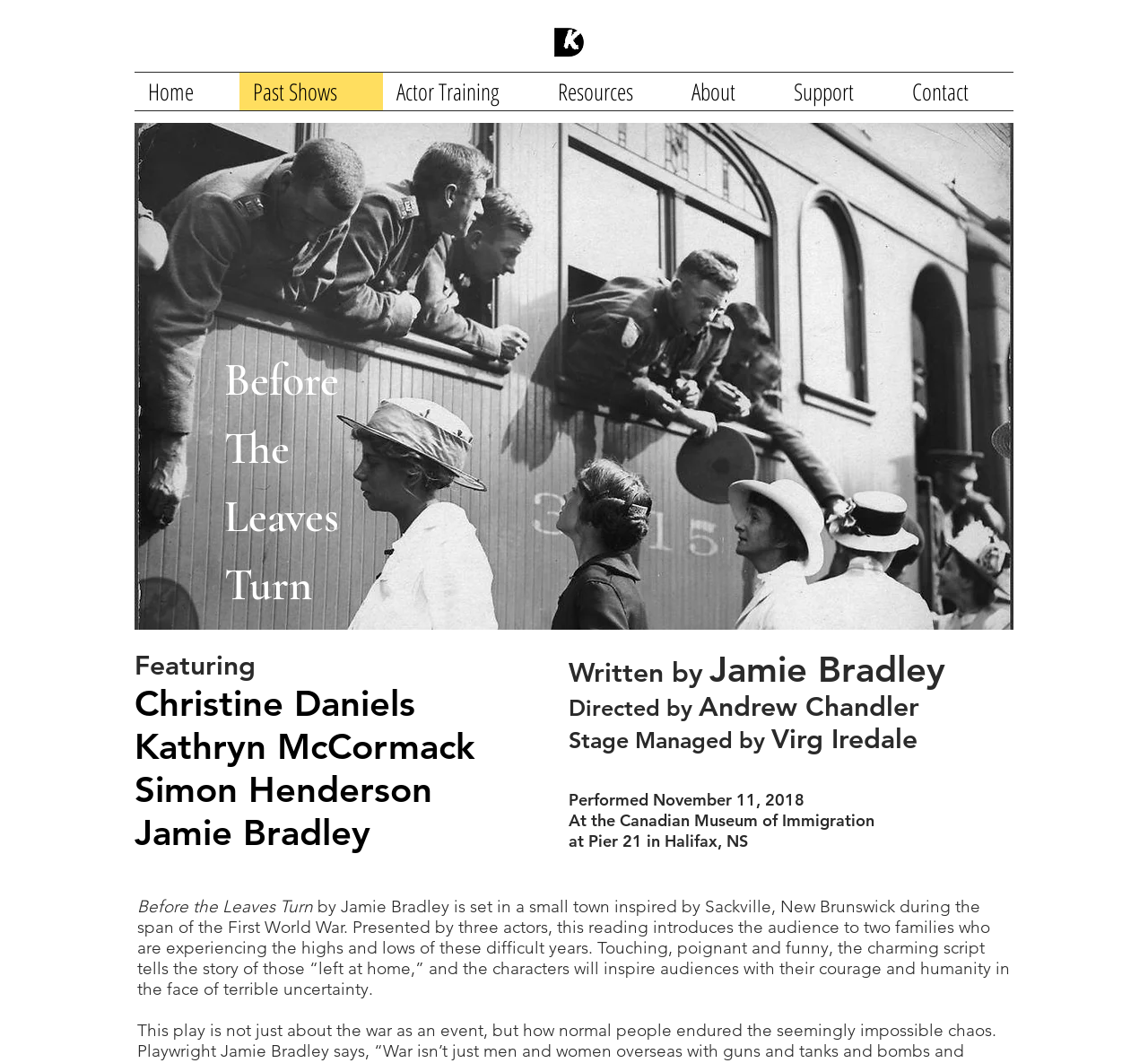Describe all significant elements and features of the webpage.

This webpage is about a theatrical production called "Before The Leaves Turn" by Kick At The Dark Theatre. At the top of the page, there is a navigation menu with links to "Home", "Past Shows", "Actor Training", "Resources", "About", "Support", and "Contact". Below the navigation menu, there is a large image that takes up most of the width of the page.

The title of the production, "Before The Leaves Turn", is displayed prominently in four separate headings, one for each word, arranged horizontally across the page. Below the title, there are five headings listing the cast members: Christine Daniels, Kathryn McCormack, Simon Henderson, Jamie Bradley, and another empty heading.

Further down the page, there is a lengthy heading that provides a summary of the play. It describes the story as taking place in a small town inspired by Sackville, New Brunswick during the First World War, and tells the story of two families who are experiencing the highs and lows of these difficult years. The script is described as "touching, poignant and funny" and introduces the audience to characters who will inspire them with their courage and humanity.

On the right side of the page, there are several headings that provide additional information about the production. These include the writer, director, stage manager, and performance dates and location. There are also two empty headings at the bottom of the page.